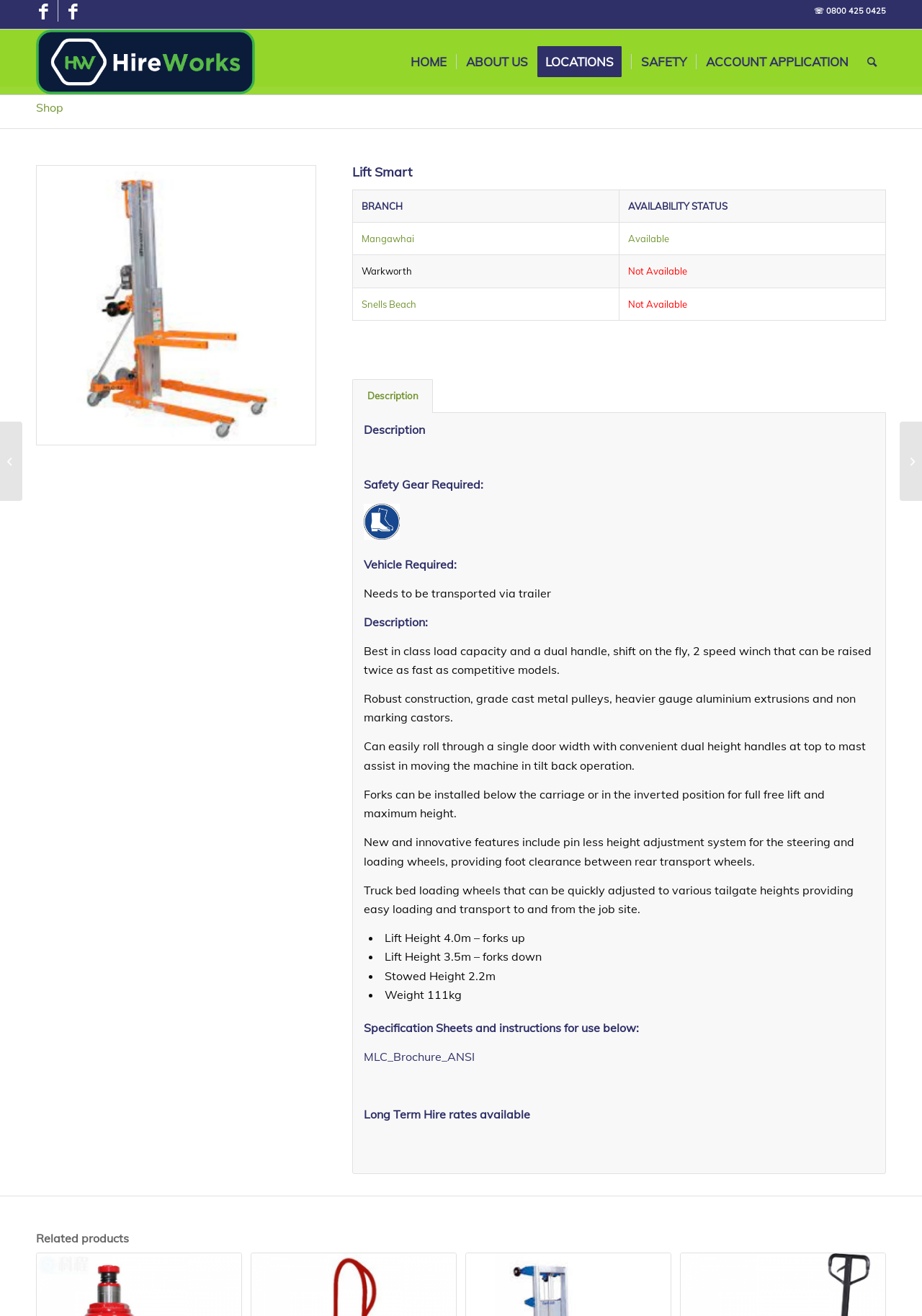What is the phone number to contact for hire works equipment?
Please give a detailed and thorough answer to the question, covering all relevant points.

The phone number is displayed on the top right corner of the webpage, it is 0800 425 0425.